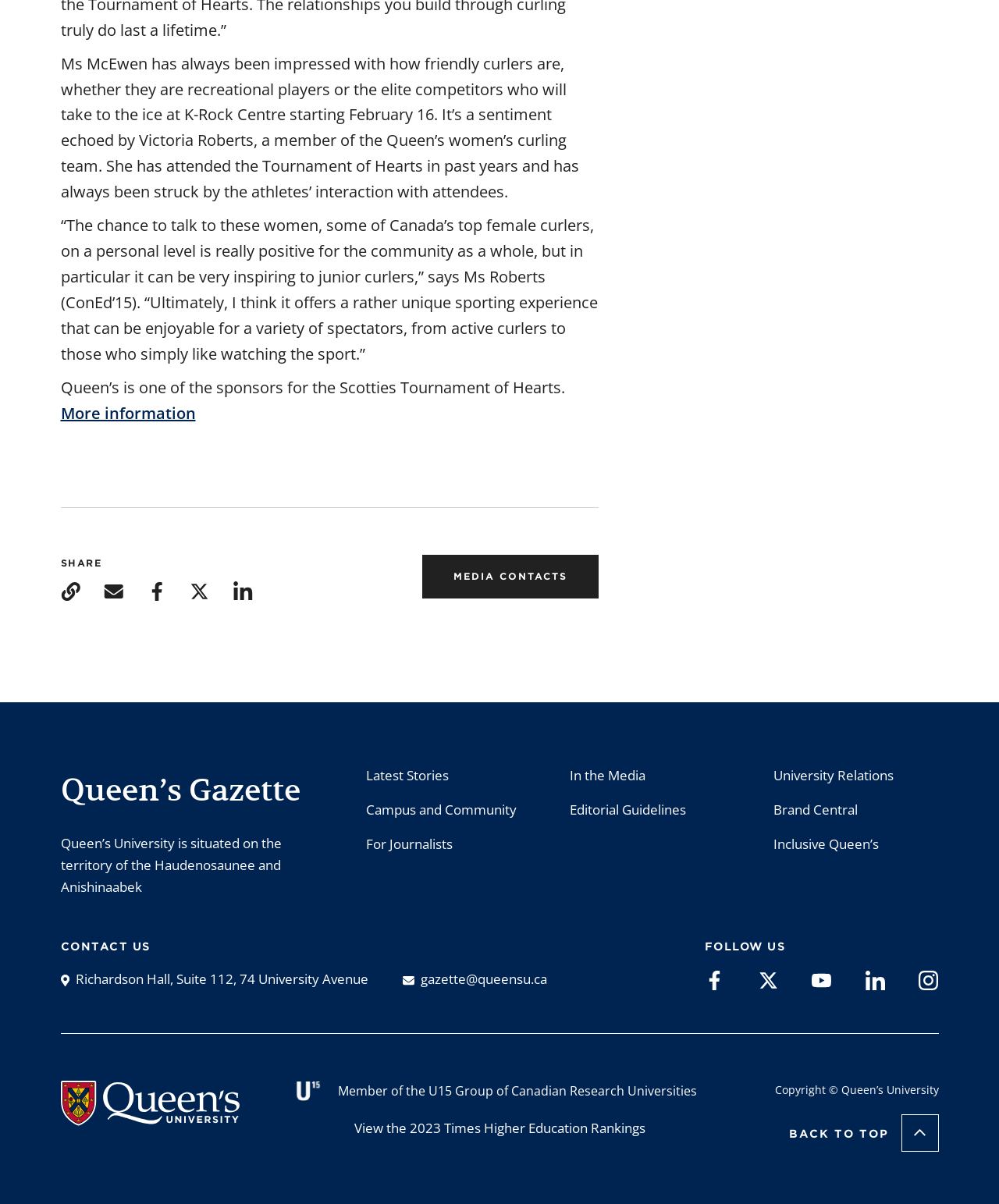Provide a brief response to the question below using one word or phrase:
How many social media platforms are mentioned in the footer?

5